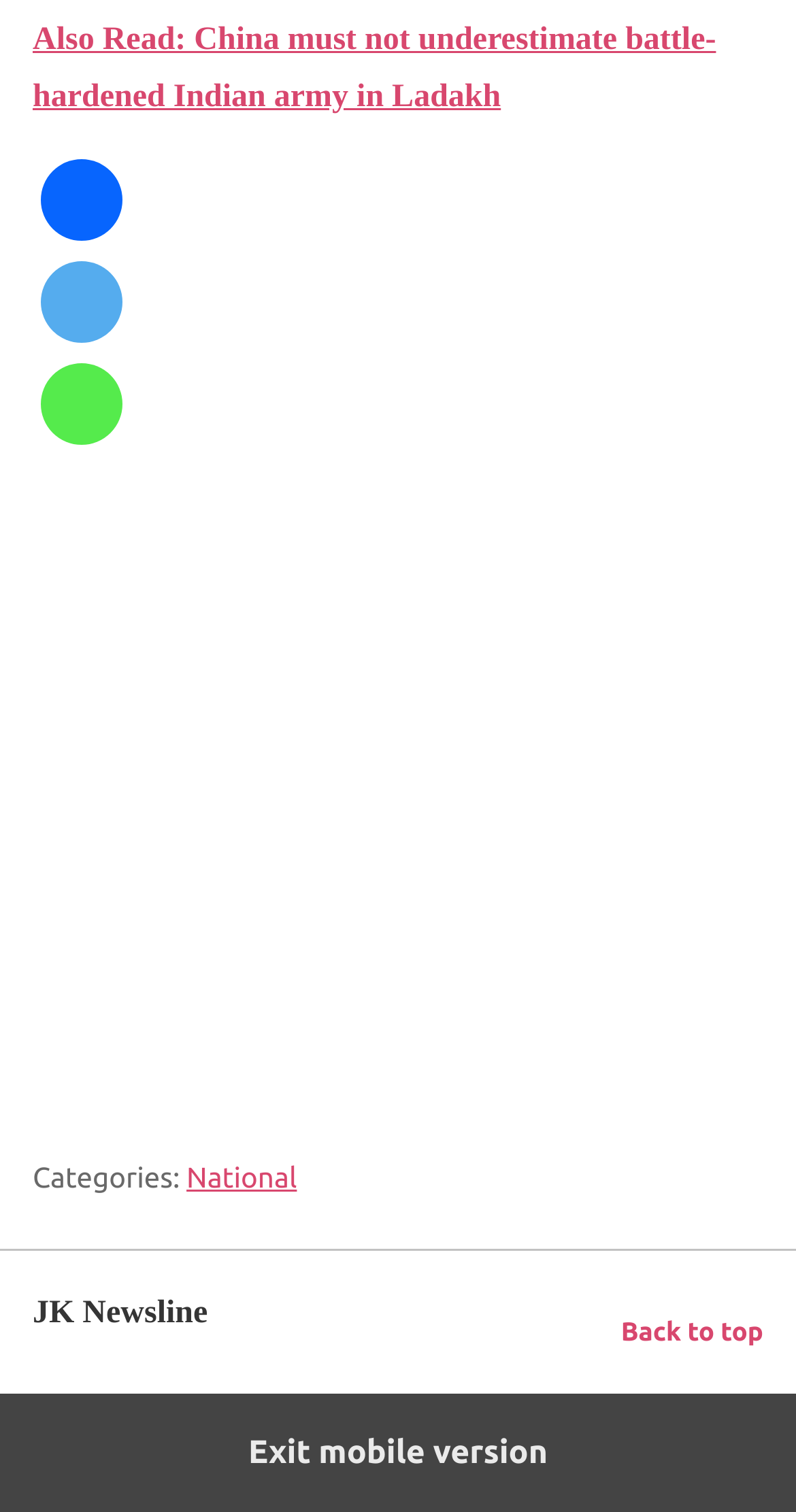Respond with a single word or phrase to the following question:
What social media platforms are available for sharing?

Facebook, Twitter, Whatsapp